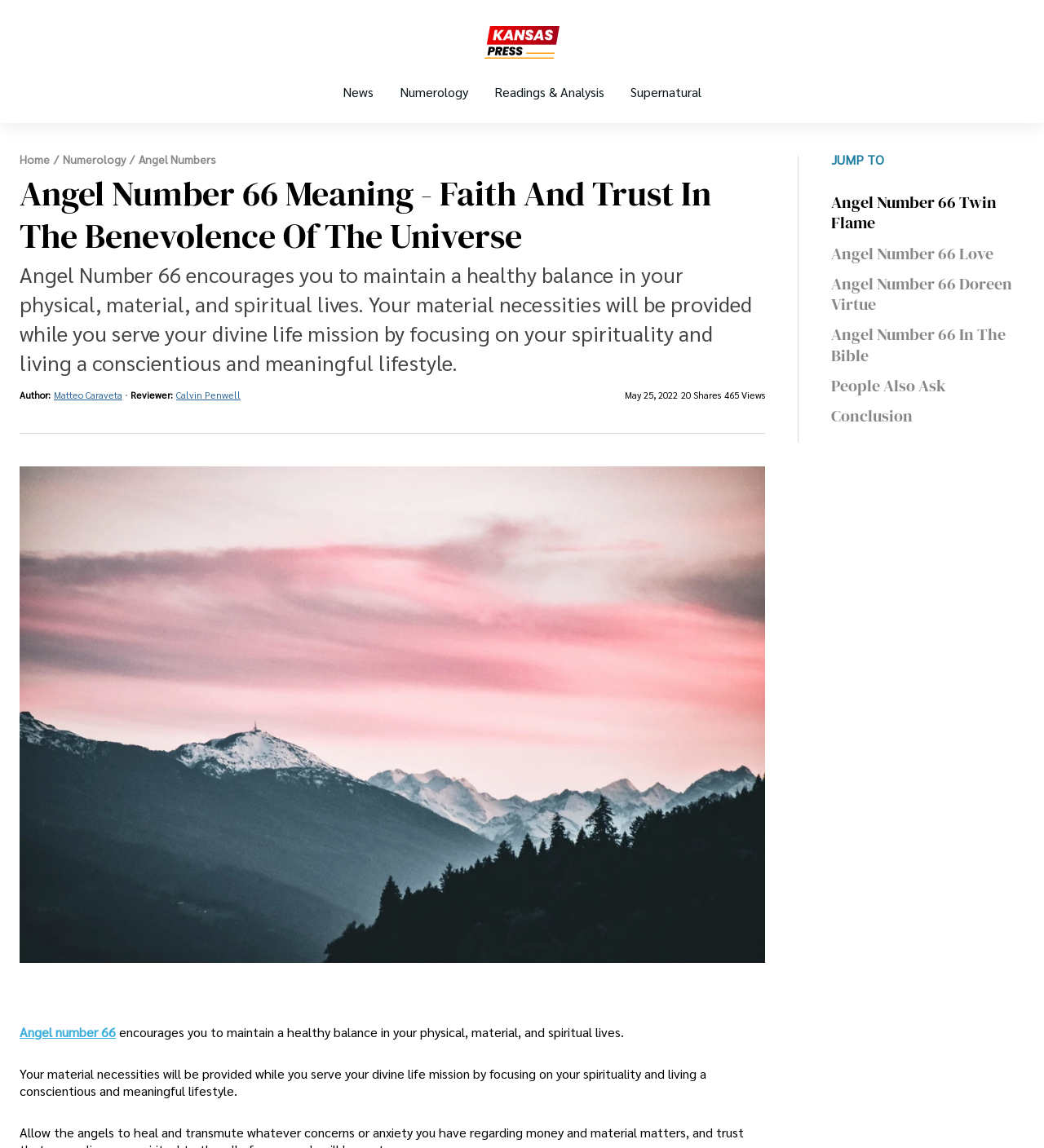Describe all significant elements and features of the webpage.

This webpage is about the meaning of Angel Number 66, focusing on faith and trust in the universe's benevolence. At the top left, there is a logo for kansaspress.com, accompanied by a navigation menu with links to "News", "Numerology", "Readings & Analysis", and "Supernatural". Below the logo, there is a secondary navigation menu with links to "Home" and "Numerology", separated by a slash.

The main content of the page is headed by a title "Angel Number 66 Meaning - Faith And Trust In The Benevolence Of The Universe", followed by a paragraph of text that explains the significance of Angel Number 66. This text is also repeated at the bottom of the page, accompanied by a link to "Angel number 66".

Below the main content, there is a section with author and reviewer information, including names and dates. To the right of this section, there are statistics on shares and views.

The page also features a large image that spans most of the width of the page. At the bottom of the page, there is a "JUMP TO" section with links to related topics, including "Angel Number 66 Twin Flame", "Angel Number 66 Love", "Angel Number 66 Doreen Virtue", "Angel Number 66 In The Bible", "People Also Ask", and "Conclusion". Each of these links is accompanied by a heading with the same text.